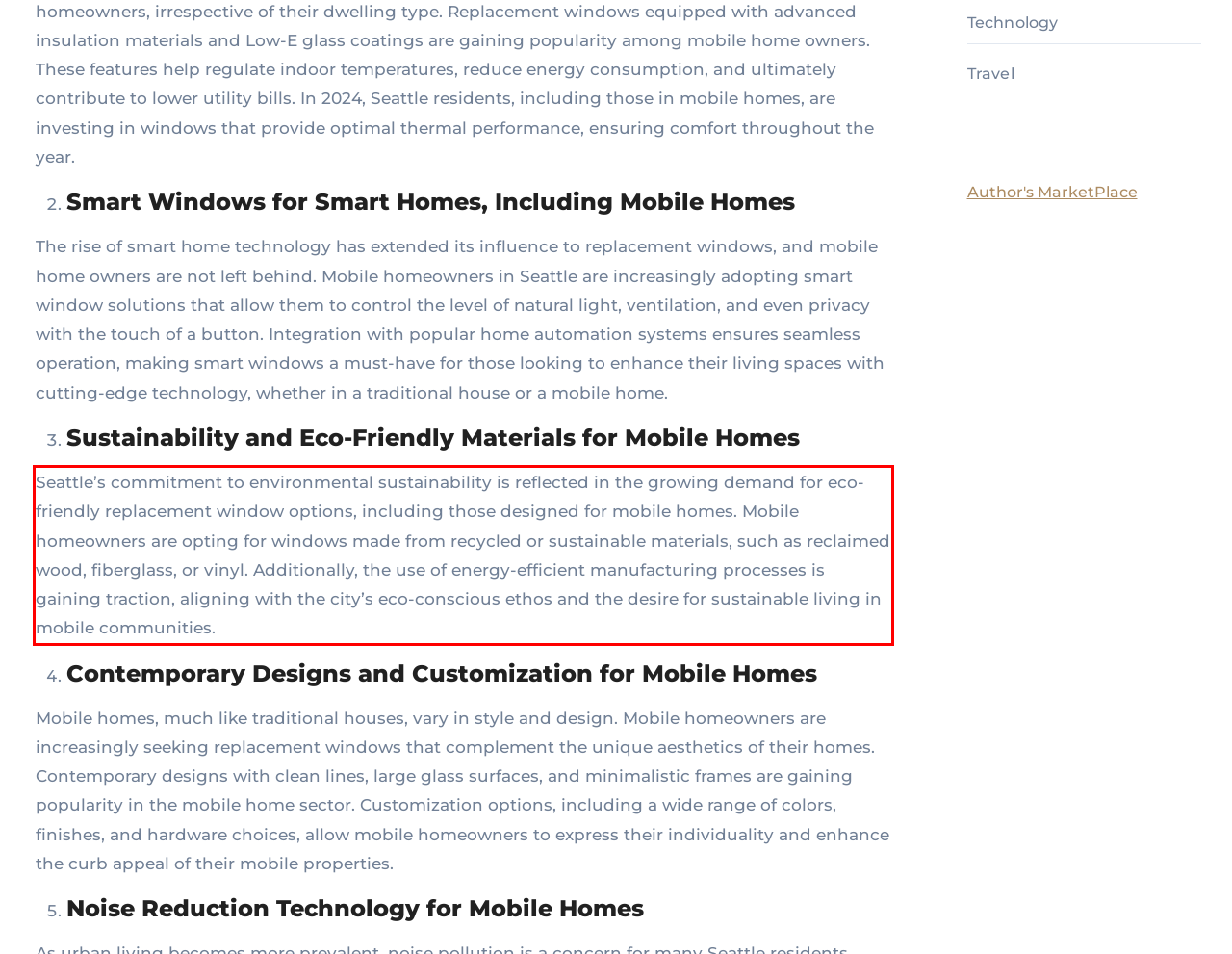Please examine the screenshot of the webpage and read the text present within the red rectangle bounding box.

Seattle’s commitment to environmental sustainability is reflected in the growing demand for eco-friendly replacement window options, including those designed for mobile homes. Mobile homeowners are opting for windows made from recycled or sustainable materials, such as reclaimed wood, fiberglass, or vinyl. Additionally, the use of energy-efficient manufacturing processes is gaining traction, aligning with the city’s eco-conscious ethos and the desire for sustainable living in mobile communities.